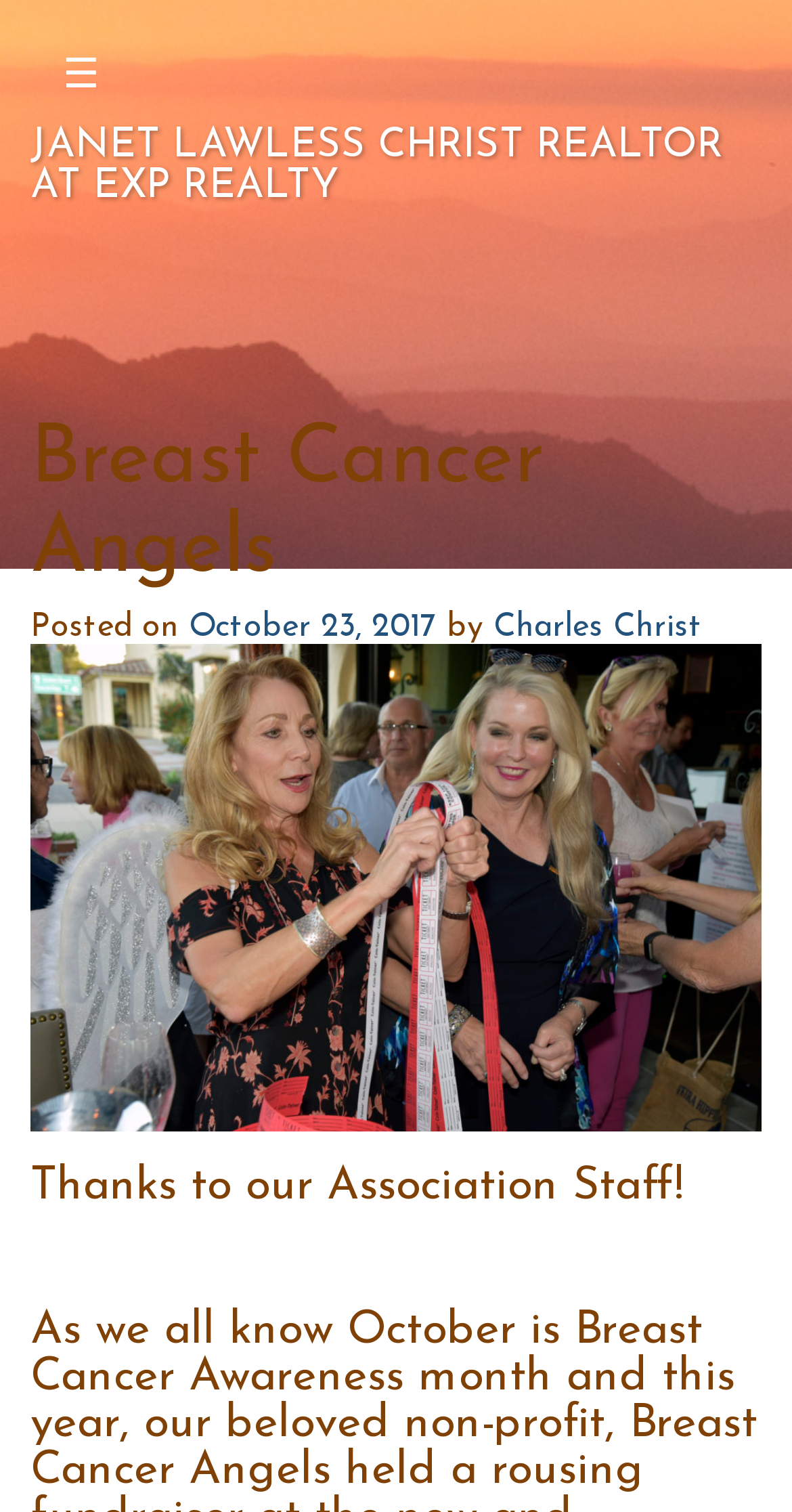Please provide a comprehensive answer to the question based on the screenshot: When was the post published?

The publication date can be found in the link 'October 23, 2017' which is a child element of the header element and has a time element associated with it.